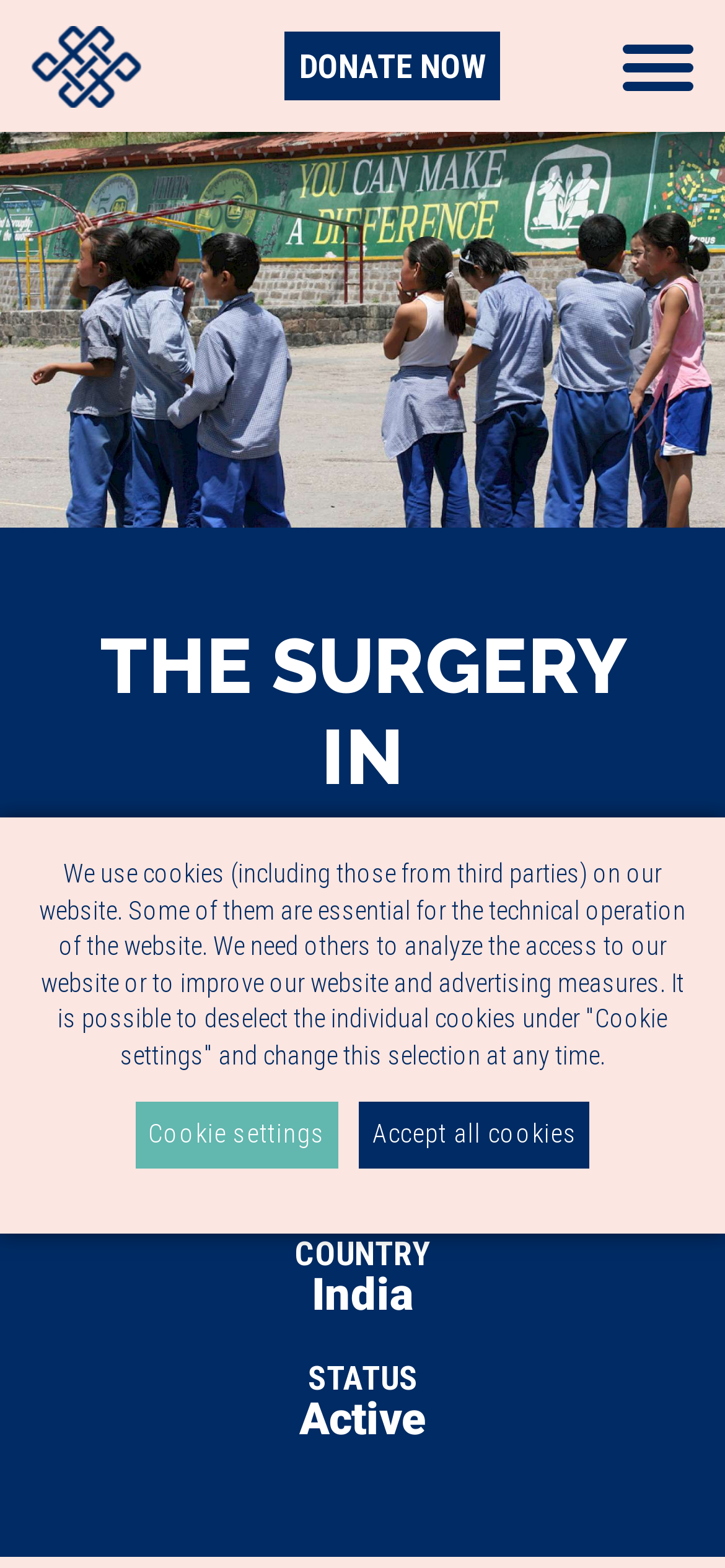What is the purpose of the surgery?
Please look at the screenshot and answer using one word or phrase.

First aid for Tibetan refugees